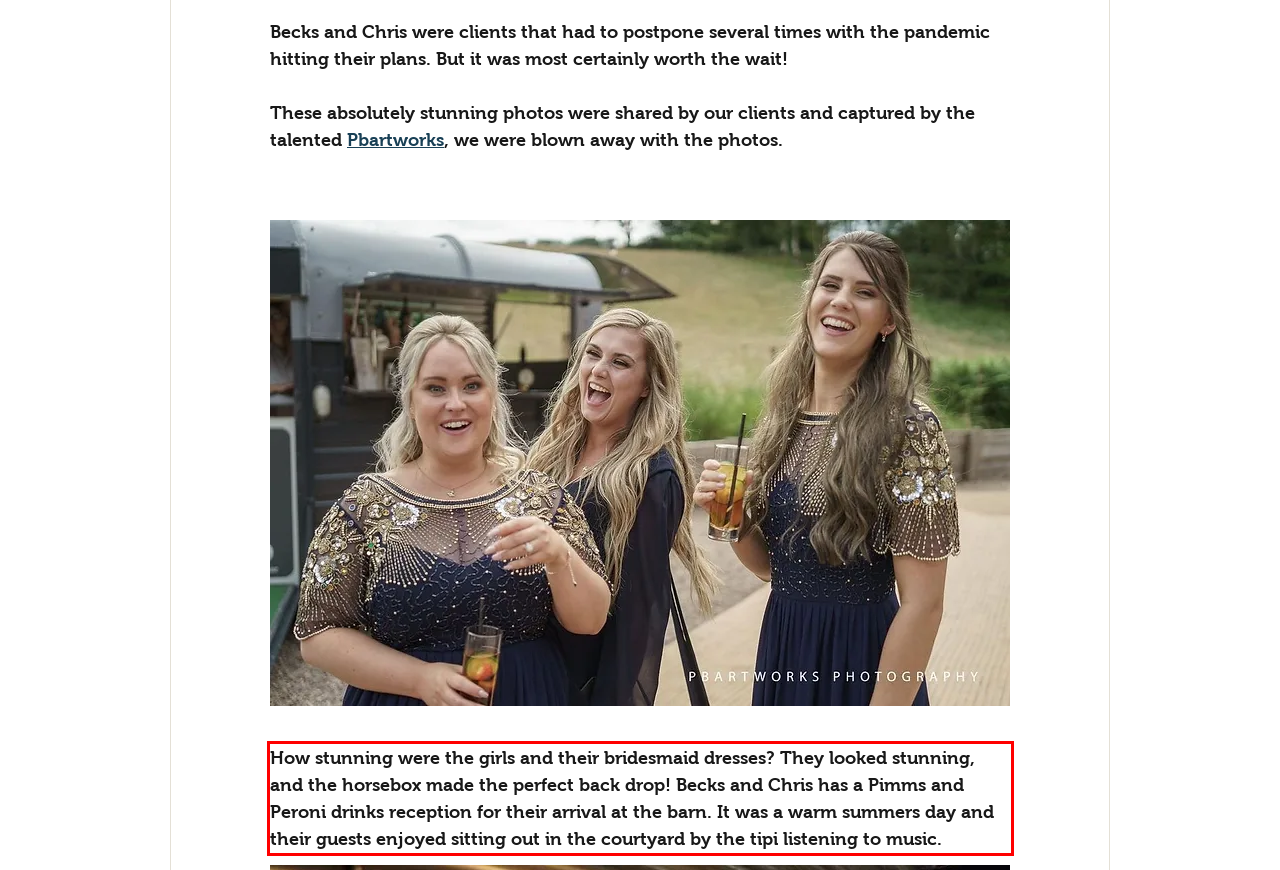Please perform OCR on the text within the red rectangle in the webpage screenshot and return the text content.

How stunning were the girls and their bridesmaid dresses? They looked stunning, and the horsebox made the perfect back drop! Becks and Chris has a Pimms and Peroni drinks reception for their arrival at the barn. It was a warm summers day and their guests enjoyed sitting out in the courtyard by the tipi listening to music.